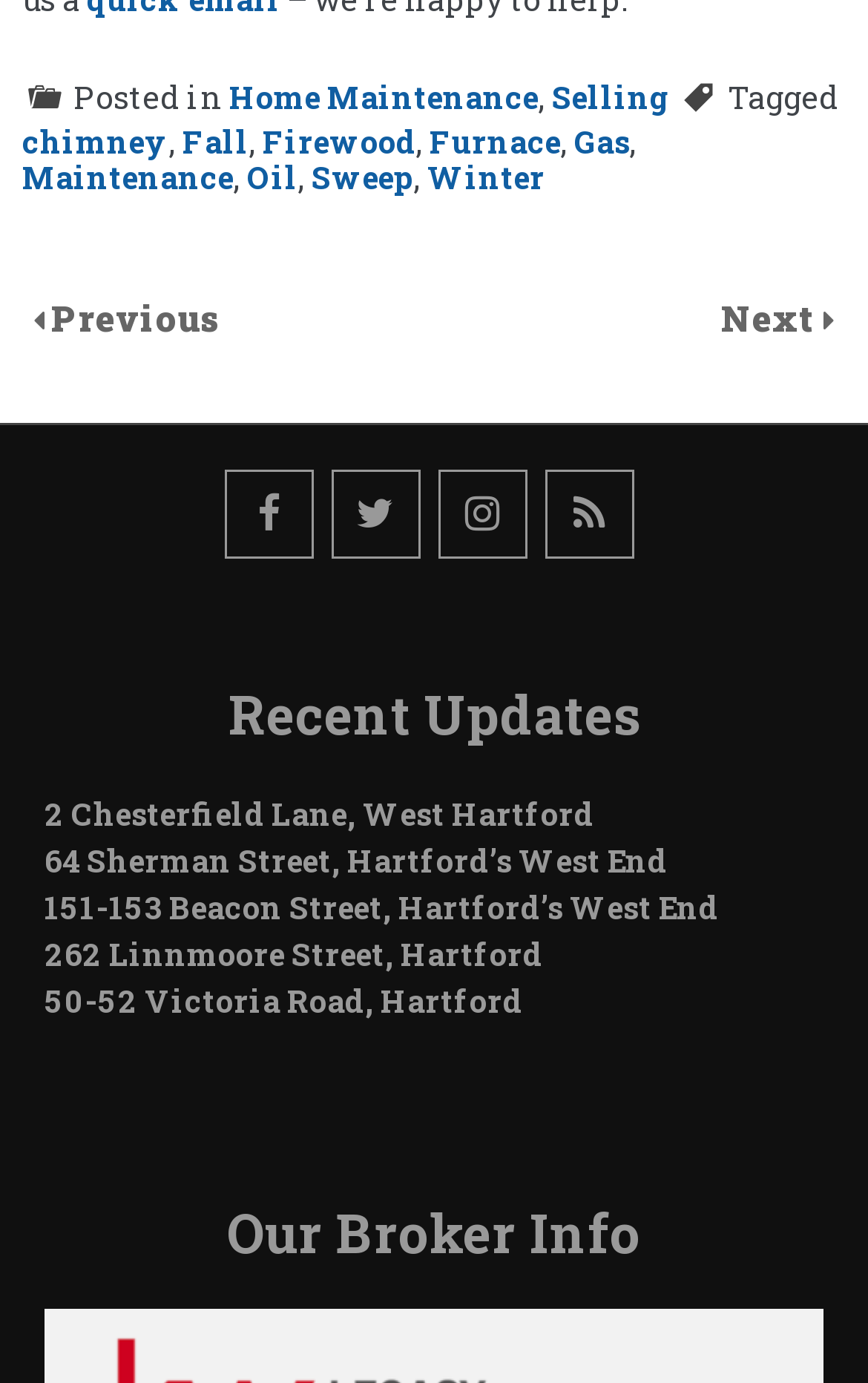Utilize the details in the image to thoroughly answer the following question: What is the section below 'Recent Updates' about?

The section below 'Recent Updates' is headed as 'Our Broker Info', which suggests that it contains information about the broker or the company.